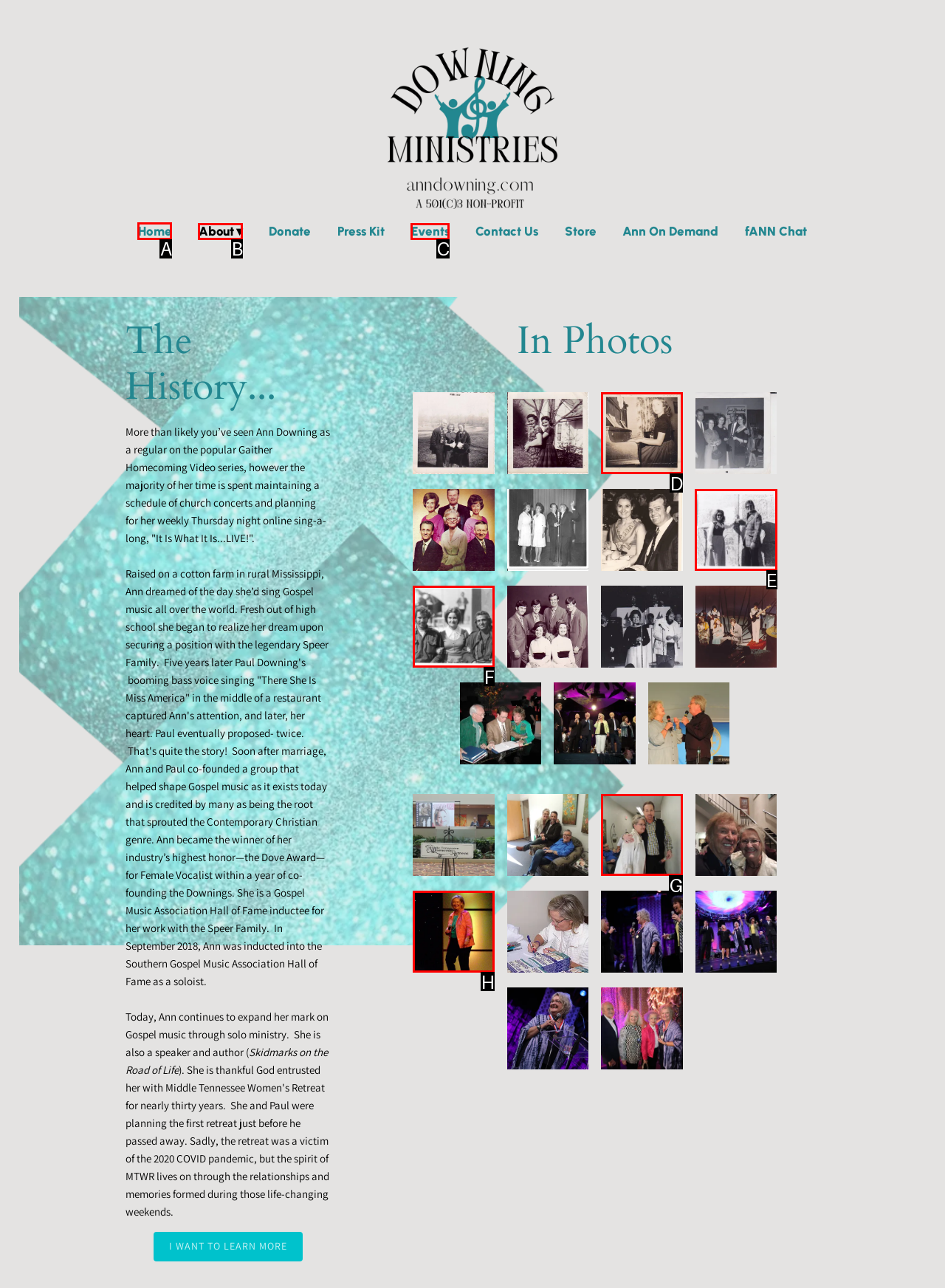Select the HTML element to finish the task: Click on the 'Home' link Reply with the letter of the correct option.

A